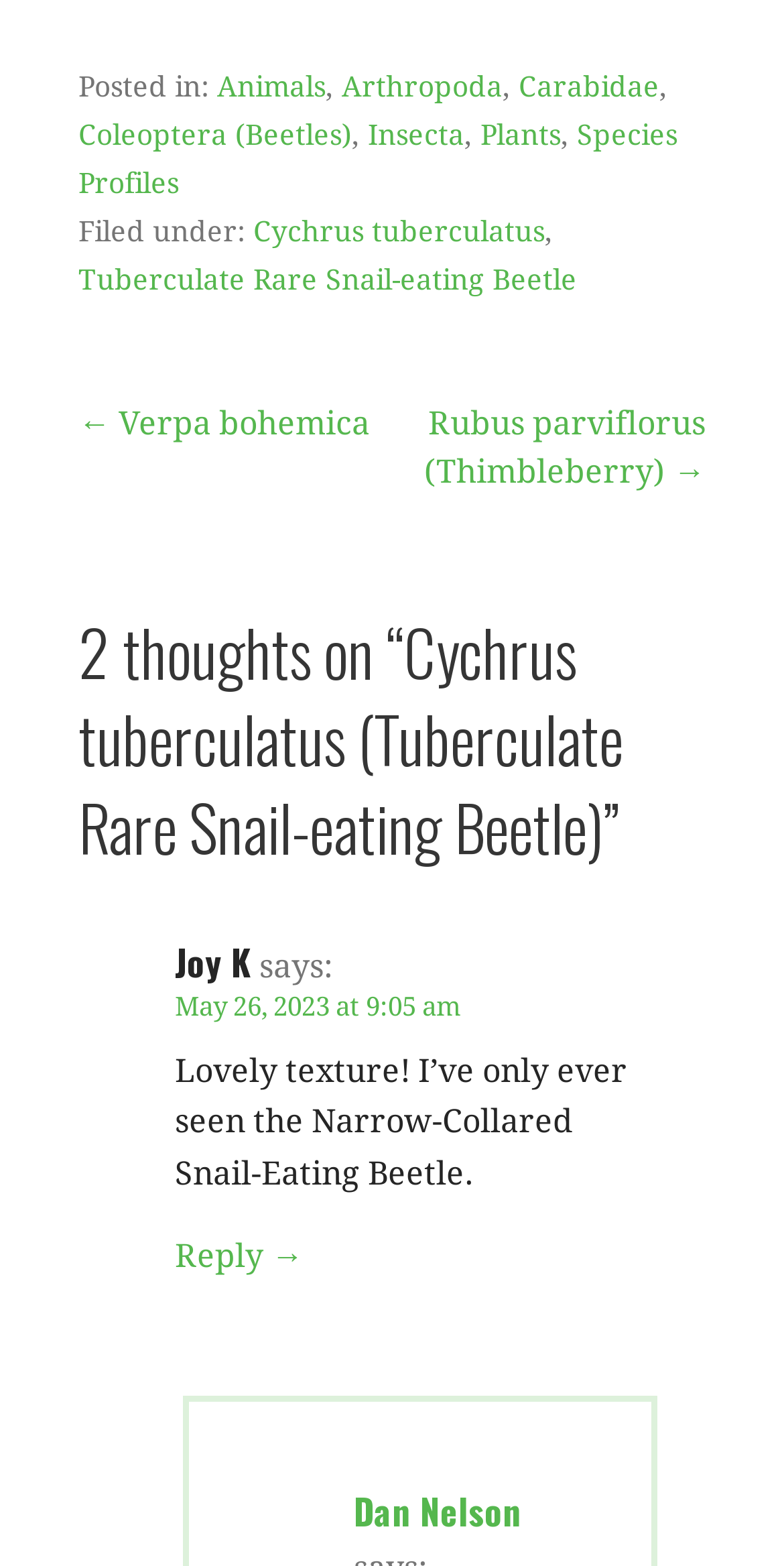Can you specify the bounding box coordinates for the region that should be clicked to fulfill this instruction: "Check the 'Carabidae' link".

[0.662, 0.045, 0.841, 0.065]